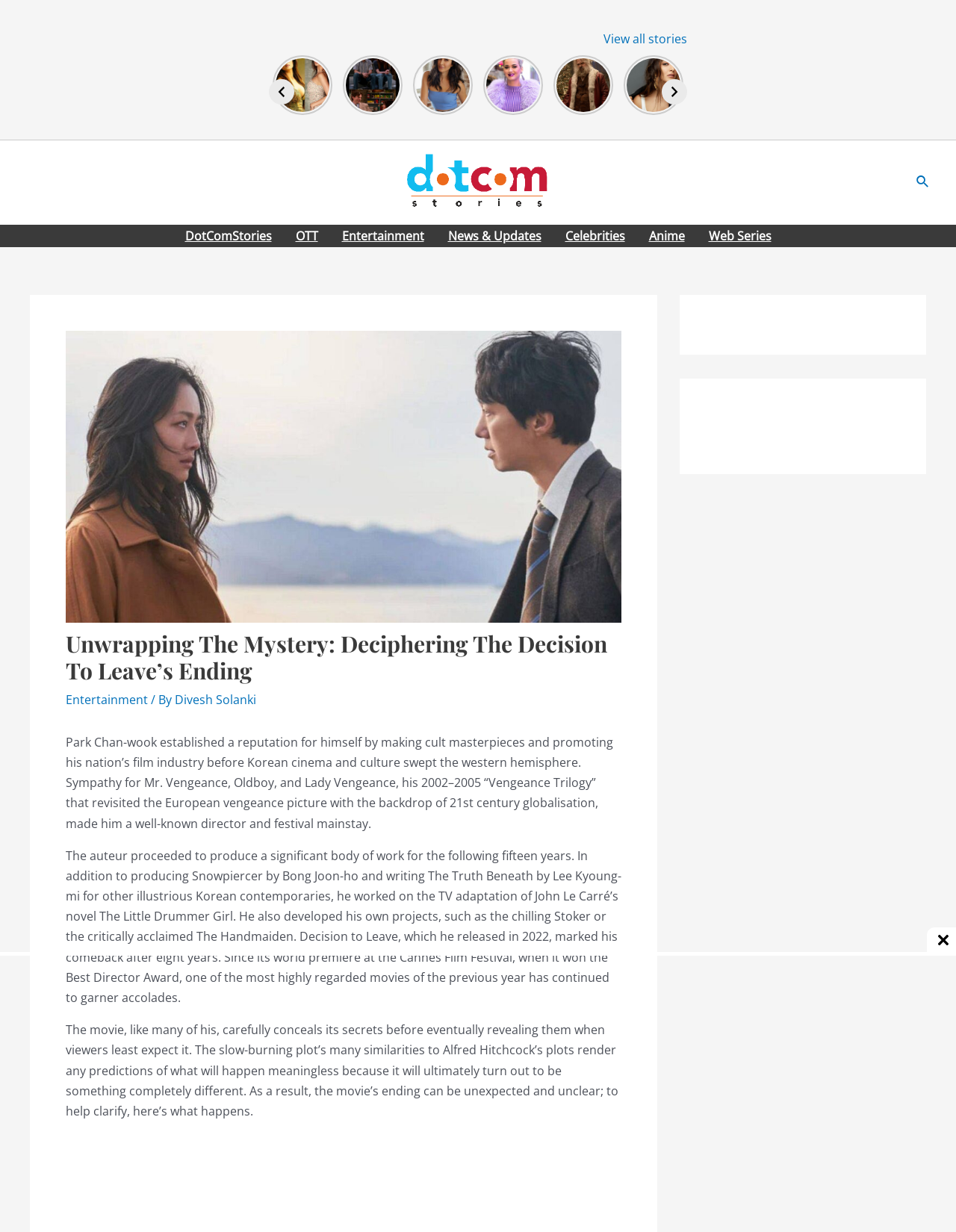Using the webpage screenshot, locate the HTML element that fits the following description and provide its bounding box: "View all stories".

[0.631, 0.025, 0.719, 0.038]